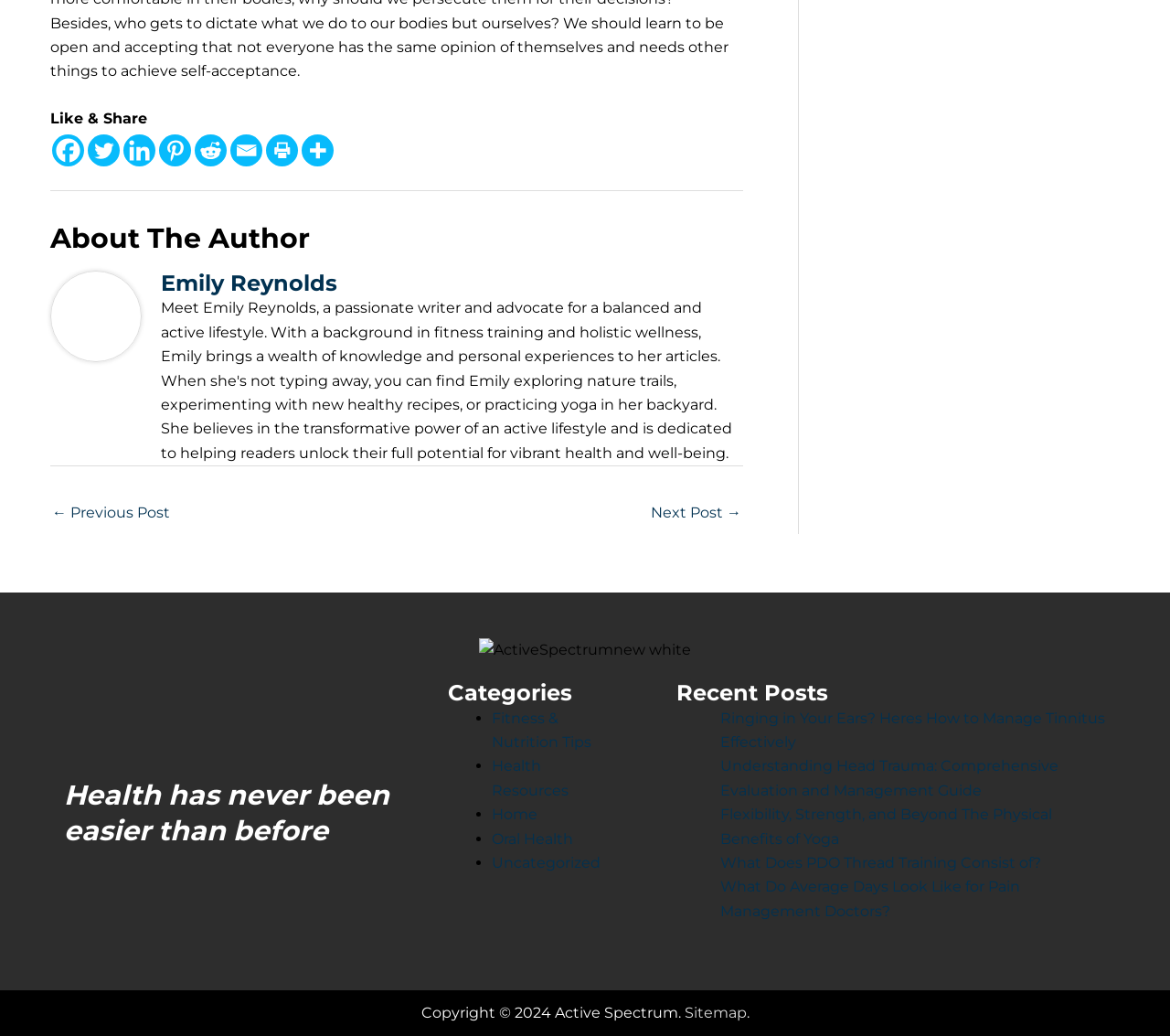Determine the bounding box coordinates for the area you should click to complete the following instruction: "Go to the next post".

[0.556, 0.48, 0.634, 0.513]